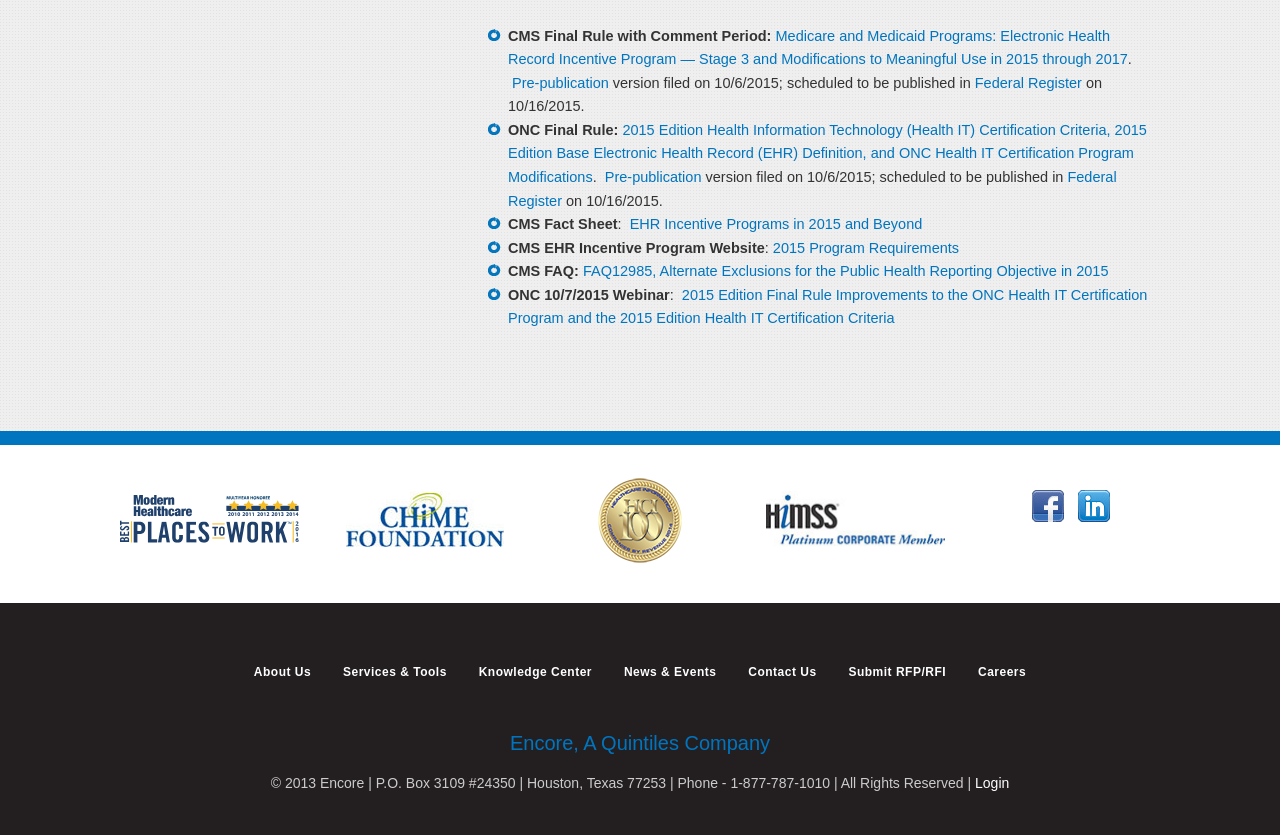Please determine the bounding box coordinates of the clickable area required to carry out the following instruction: "Check the 'About Us' page". The coordinates must be four float numbers between 0 and 1, represented as [left, top, right, bottom].

[0.187, 0.771, 0.254, 0.84]